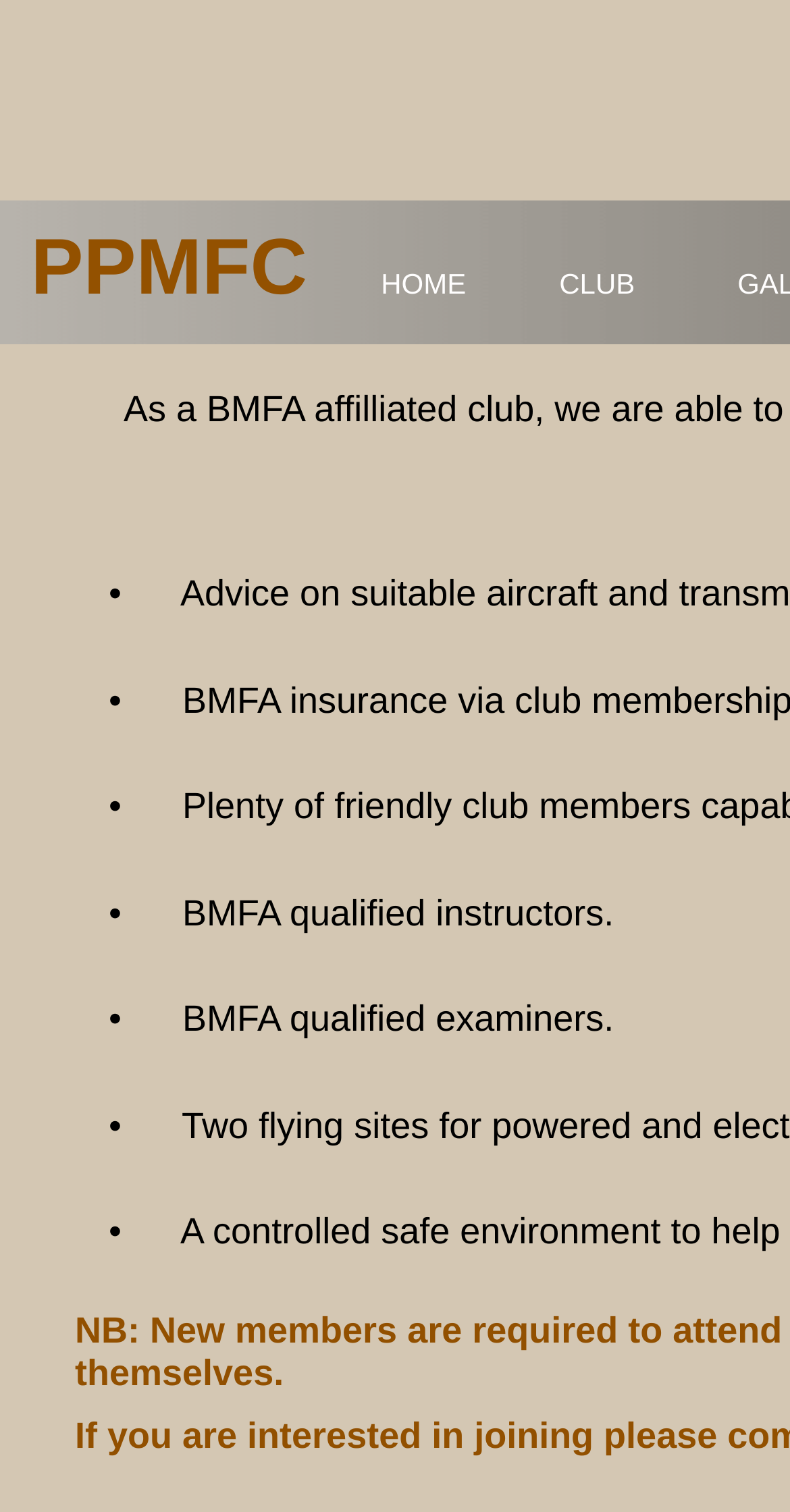What is the purpose of the bullet points?
Can you provide an in-depth and detailed response to the question?

The bullet points can be found throughout the webpage, and they are used to separate items or list out different points, such as the qualifications of the instructors and examiners.